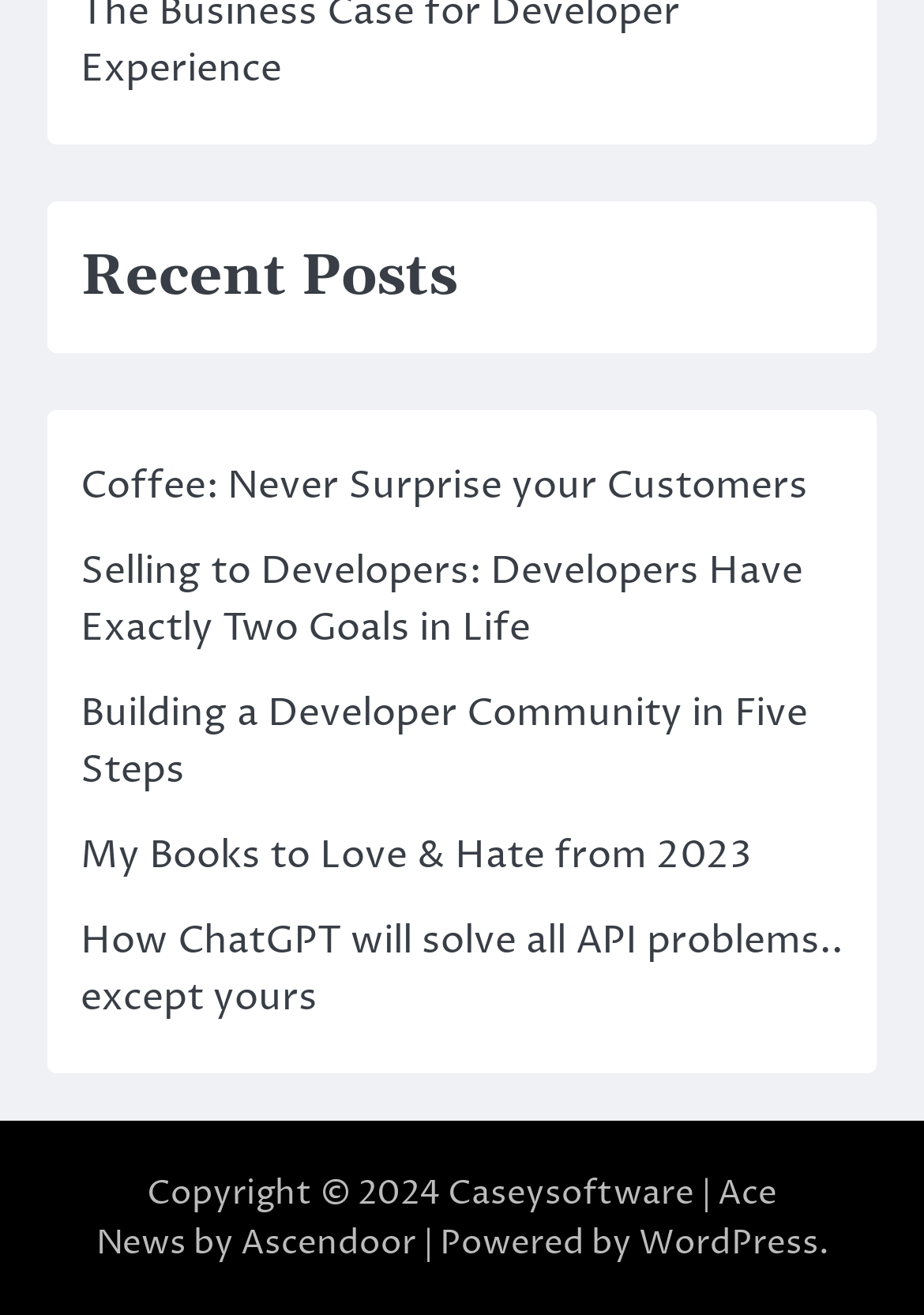Determine the bounding box coordinates of the clickable element to complete this instruction: "visit WordPress". Provide the coordinates in the format of four float numbers between 0 and 1, [left, top, right, bottom].

[0.691, 0.928, 0.886, 0.963]